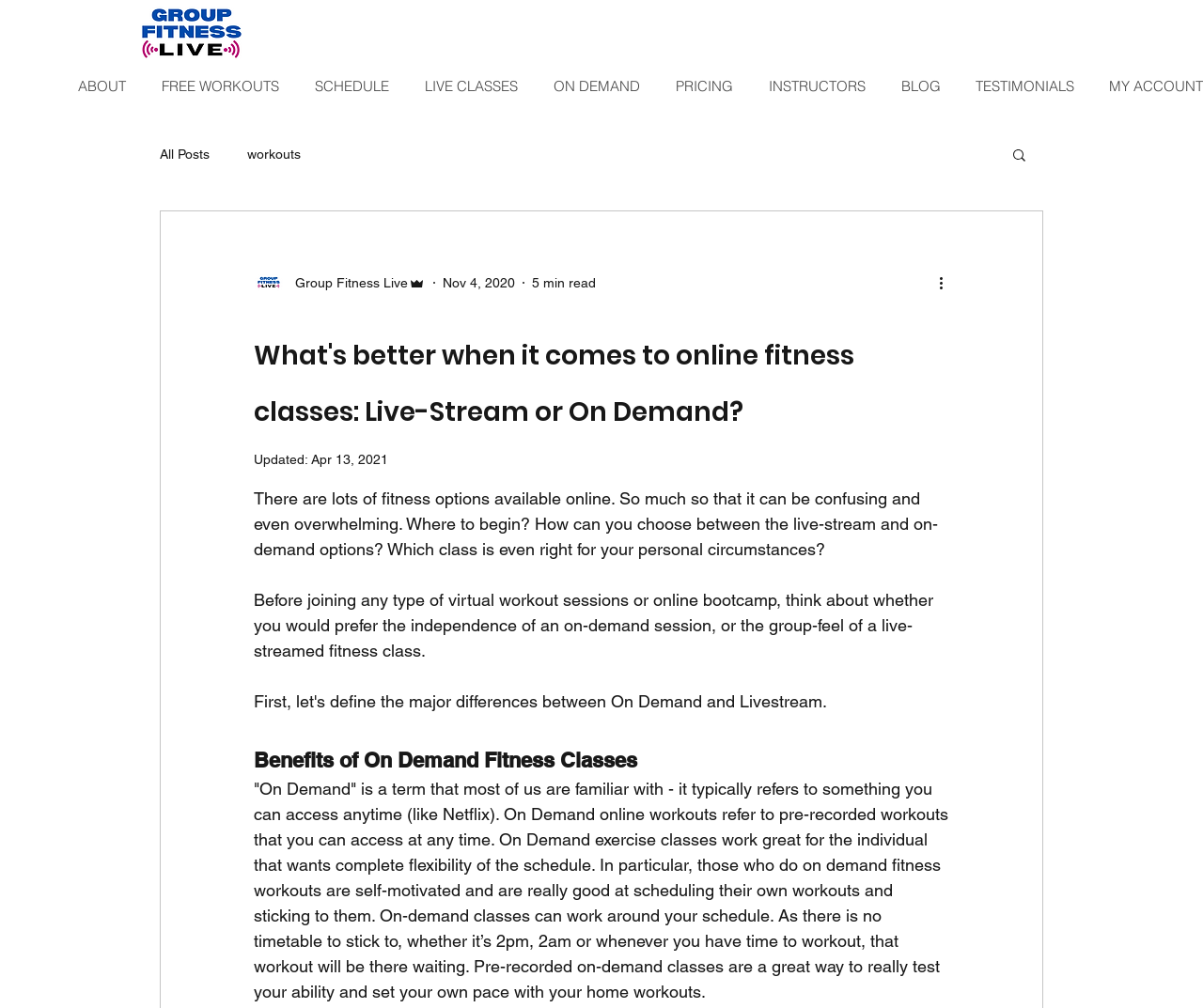Select the bounding box coordinates of the element I need to click to carry out the following instruction: "View the 'Related Products'".

None